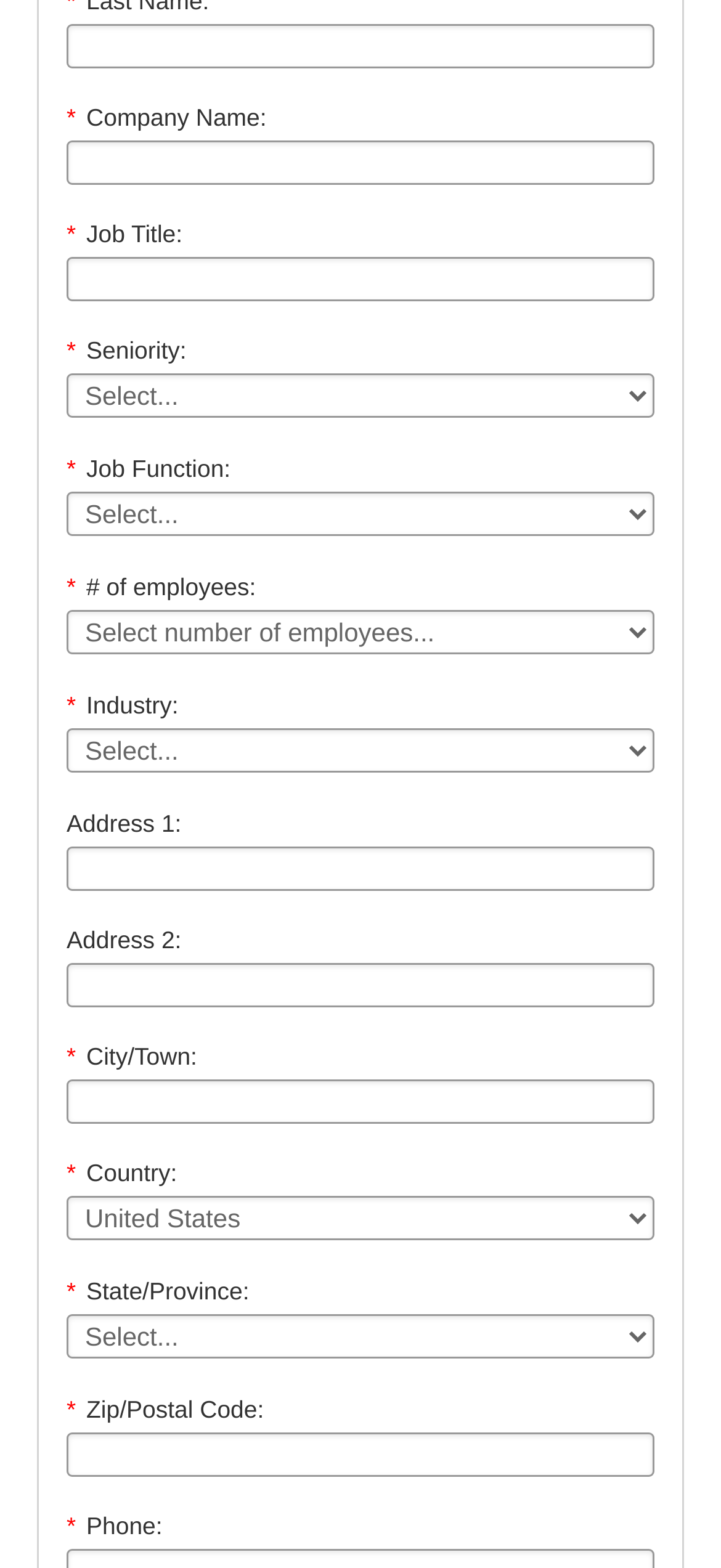Provide a brief response to the question below using a single word or phrase: 
What is the last field to fill in?

Phone